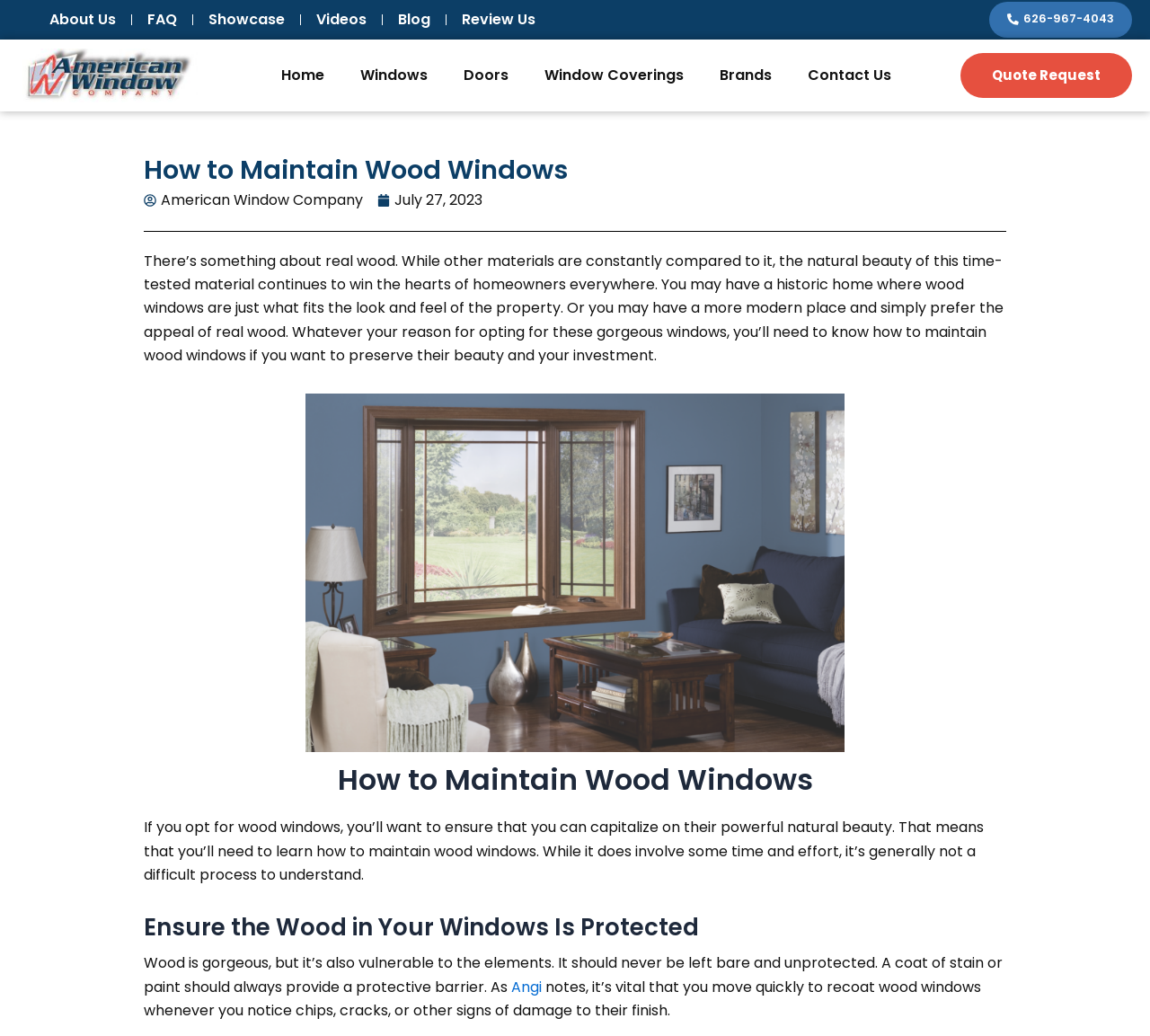Please predict the bounding box coordinates of the element's region where a click is necessary to complete the following instruction: "Click on the 'Contact Us' link". The coordinates should be represented by four float numbers between 0 and 1, i.e., [left, top, right, bottom].

[0.687, 0.054, 0.791, 0.091]